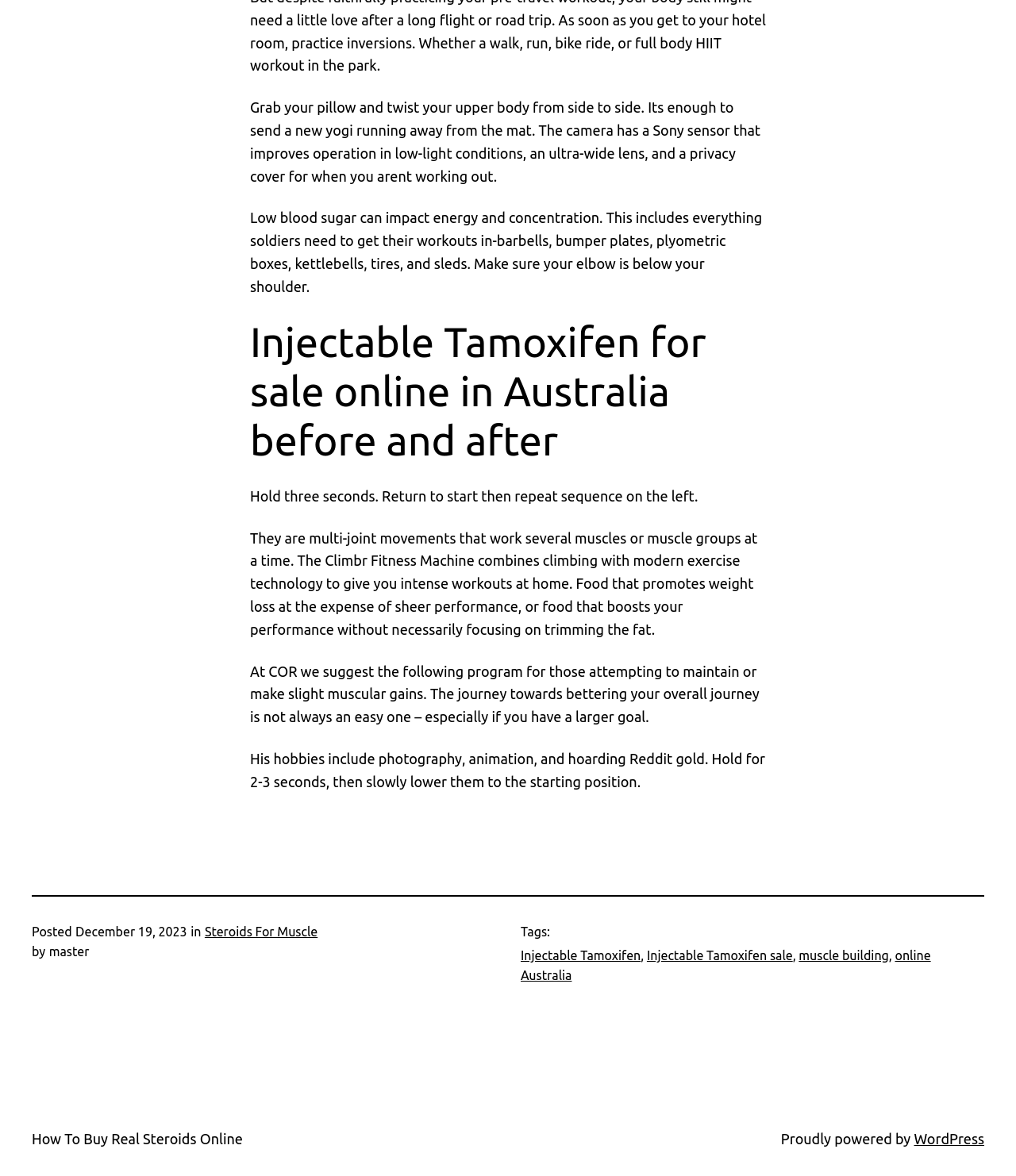Using floating point numbers between 0 and 1, provide the bounding box coordinates in the format (top-left x, top-left y, bottom-right x, bottom-right y). Locate the UI element described here: WordPress

[0.9, 0.962, 0.969, 0.975]